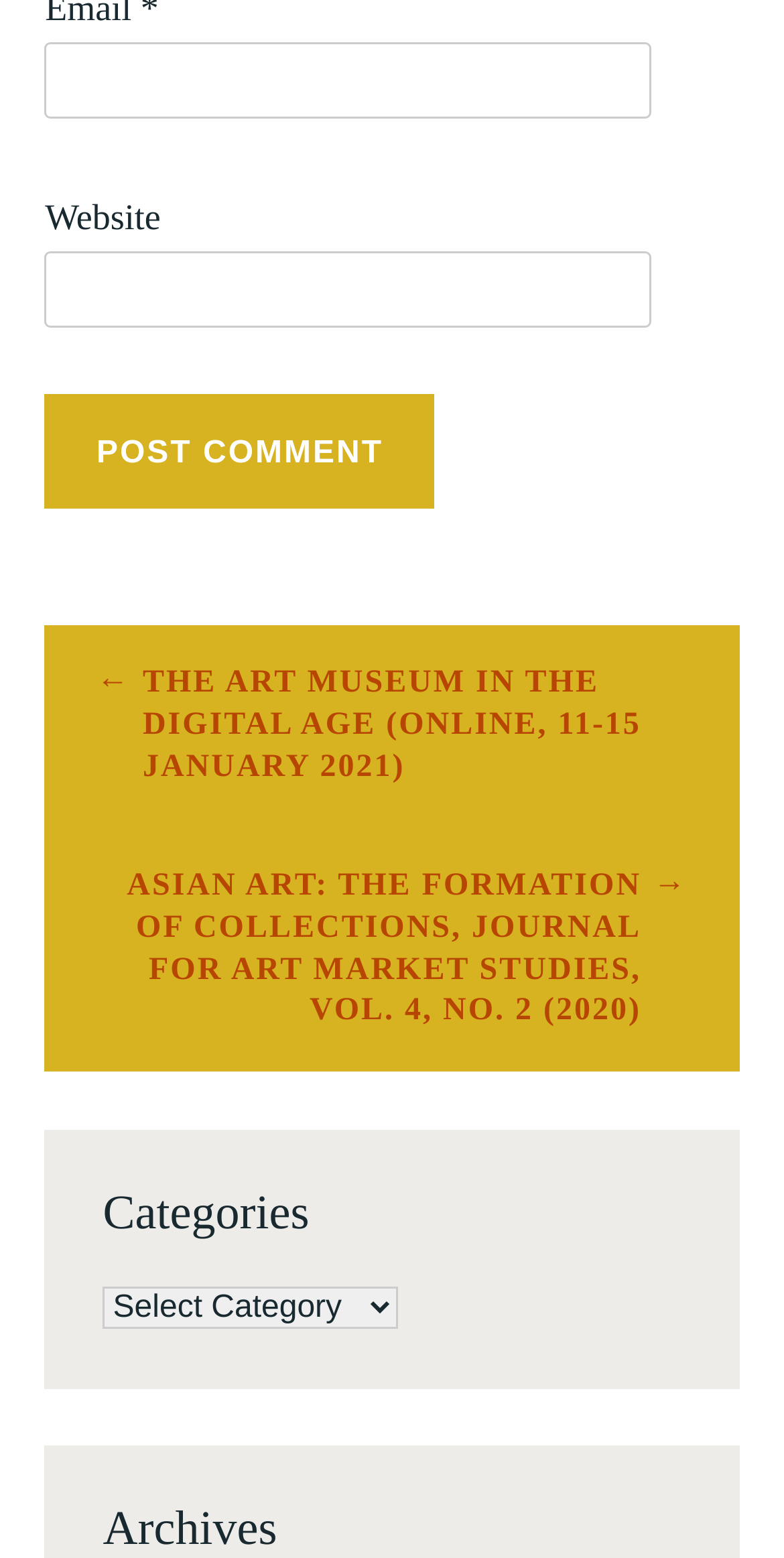Respond with a single word or phrase to the following question:
What is the purpose of the 'Website' textbox?

To enter a website URL